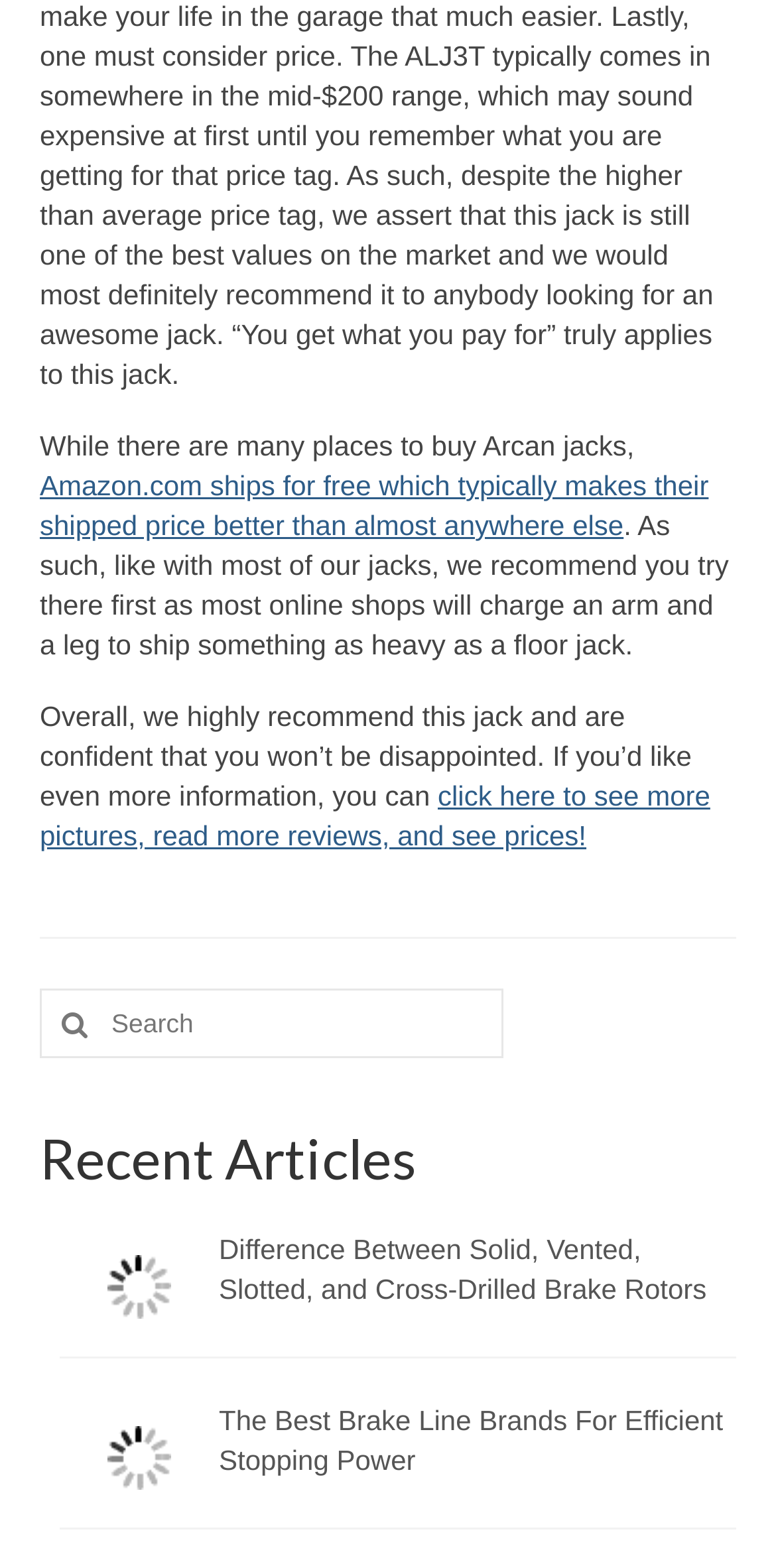What is the topic of the article with the link 'The Best Brake Line Brands For Efficient Stopping Power'?
Look at the image and answer with only one word or phrase.

Brake line brands